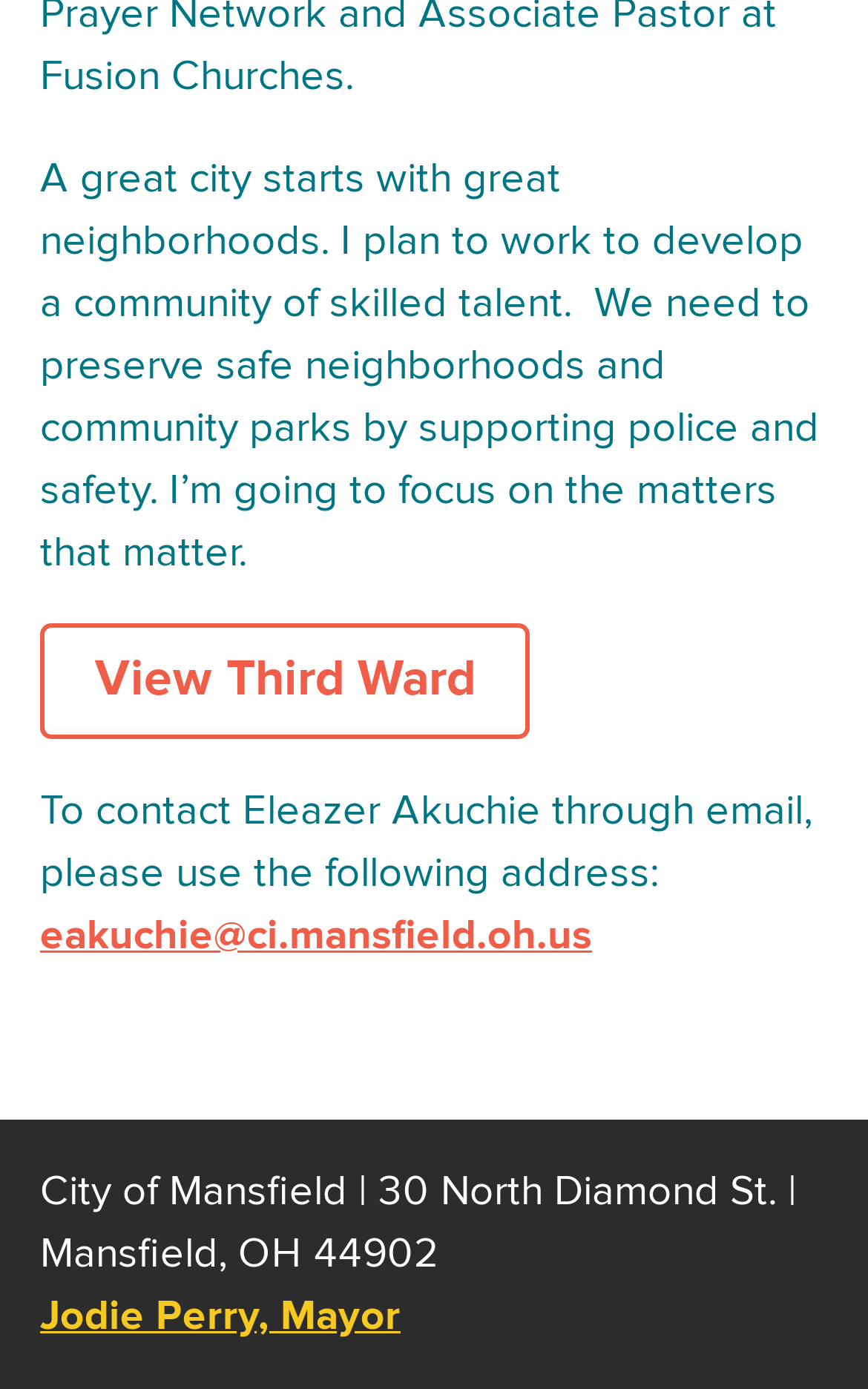What is the address of the City of Mansfield?
Look at the webpage screenshot and answer the question with a detailed explanation.

The address of the City of Mansfield is mentioned in the StaticText element with the text '30 North Diamond St. |', which is part of the contact information section of the webpage.